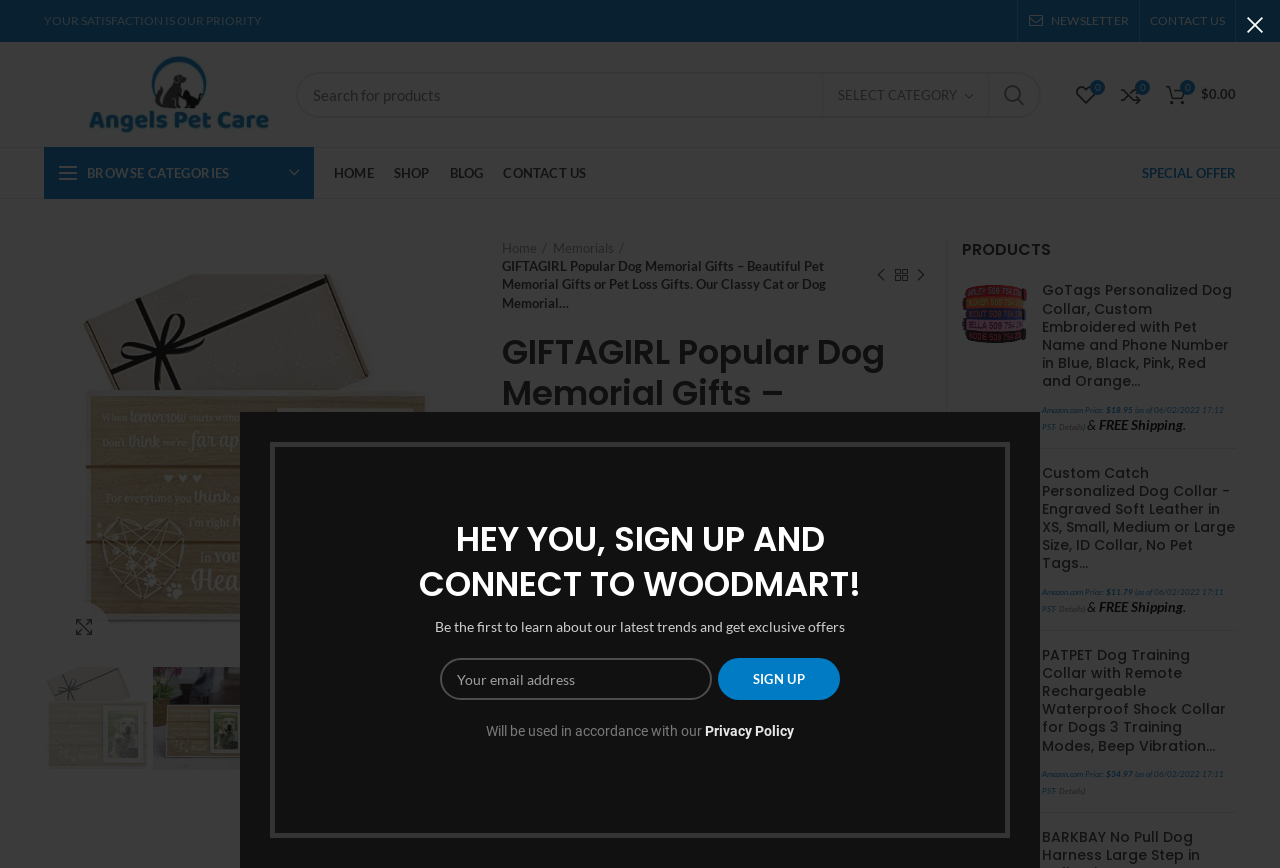Based on the image, please respond to the question with as much detail as possible:
What is the purpose of this webpage?

Based on the webpage content, it appears to be a product page for pet memorial gifts, specifically a cat or dog memorial picture frame. The webpage provides product information, pricing, and customer reviews.